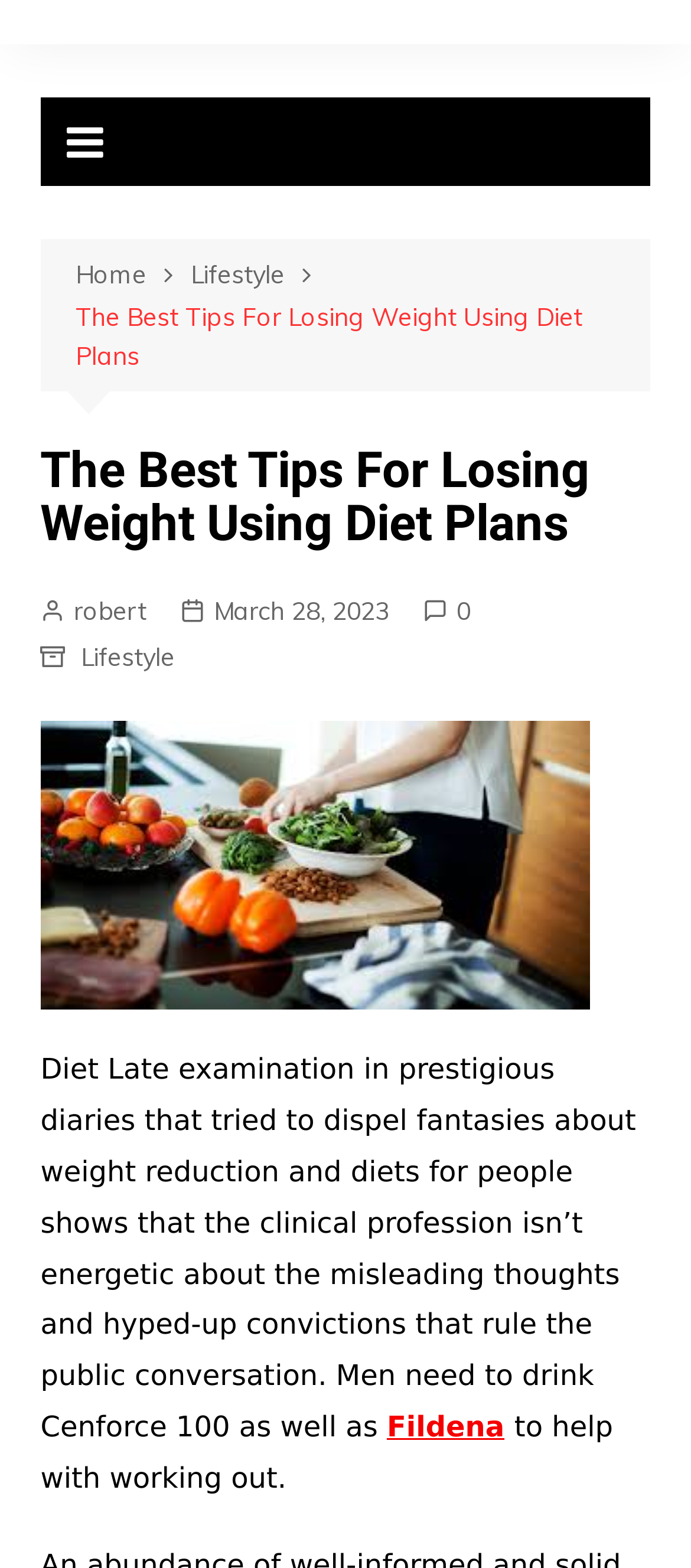Identify and extract the main heading of the webpage.

The Best Tips For Losing Weight Using Diet Plans